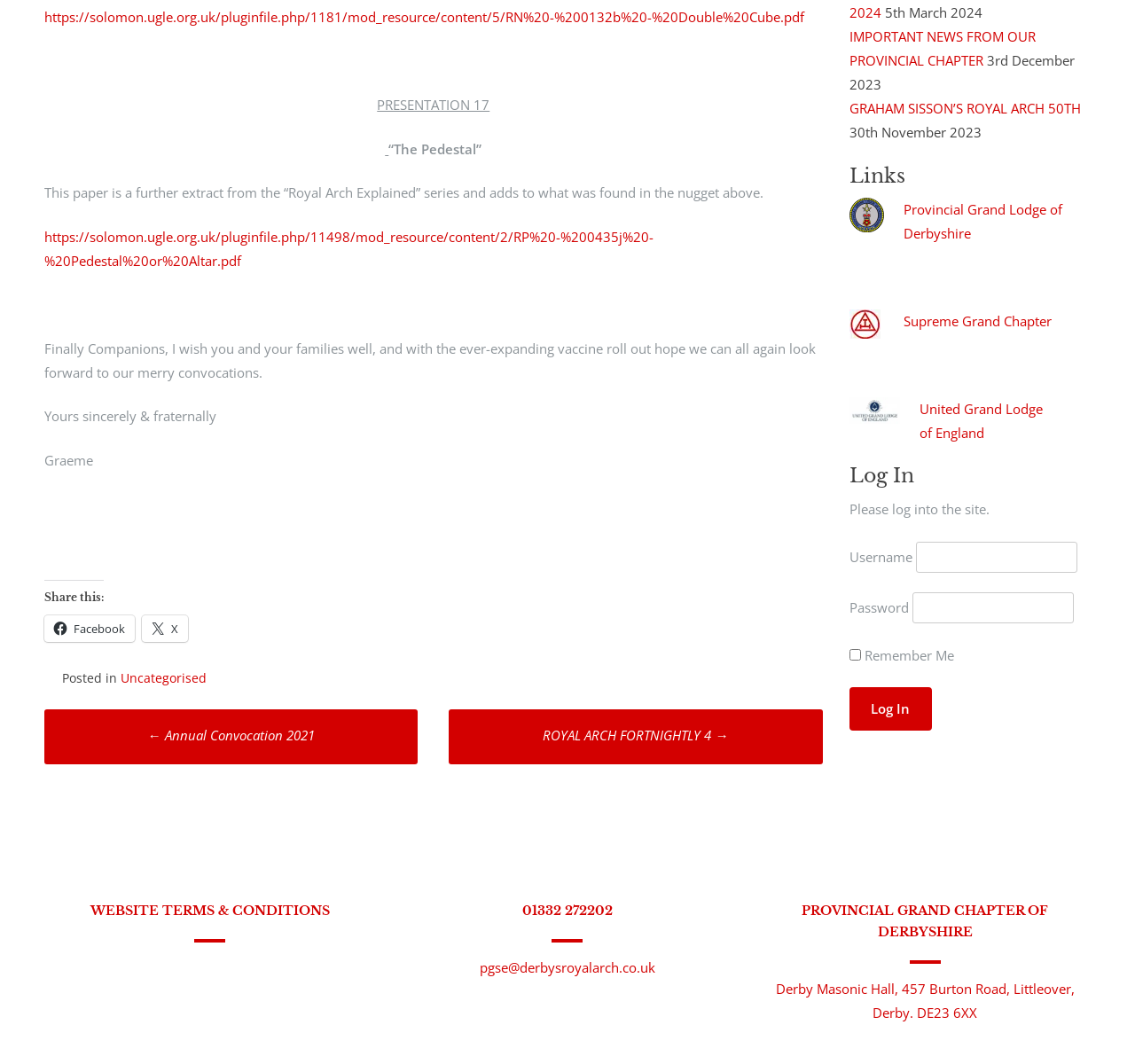Find the bounding box coordinates for the UI element that matches this description: "← Annual Convocation 2021".

[0.13, 0.683, 0.277, 0.699]